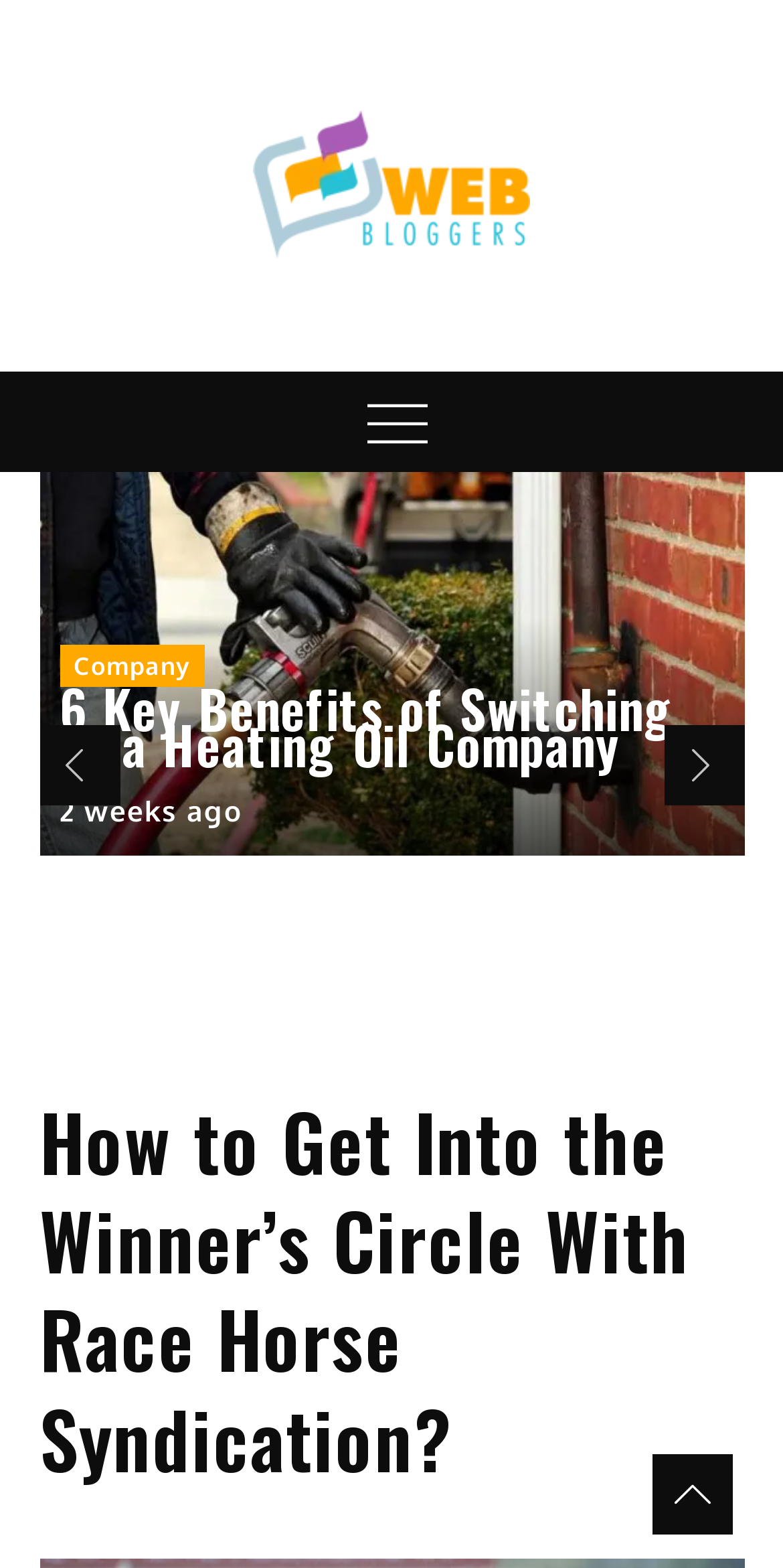Please answer the following question using a single word or phrase: 
What is the purpose of the 'Menu' button?

To expand primary-menu